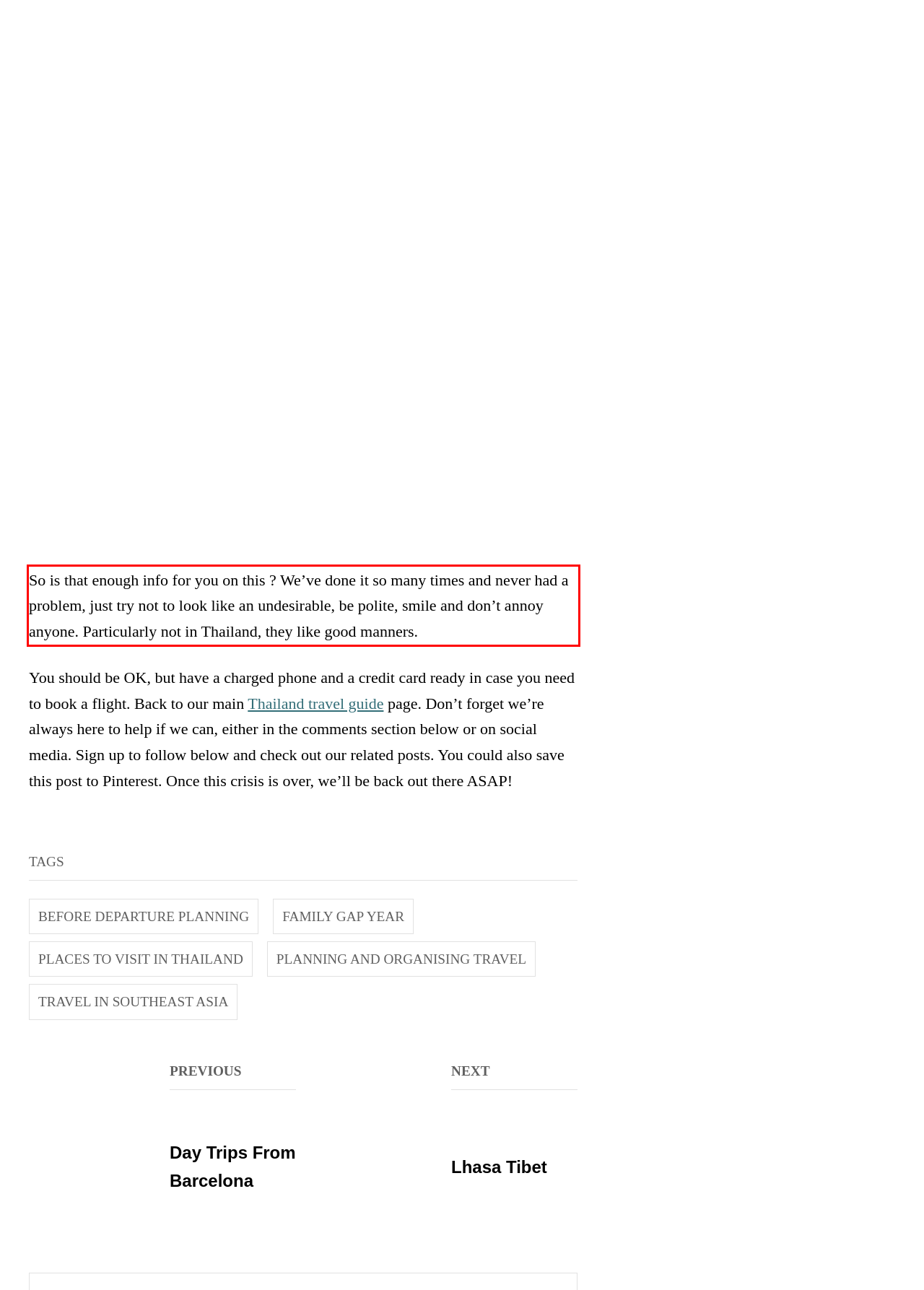Observe the screenshot of the webpage, locate the red bounding box, and extract the text content within it.

So is that enough info for you on this ? We’ve done it so many times and never had a problem, just try not to look like an undesirable, be polite, smile and don’t annoy anyone. Particularly not in Thailand, they like good manners.